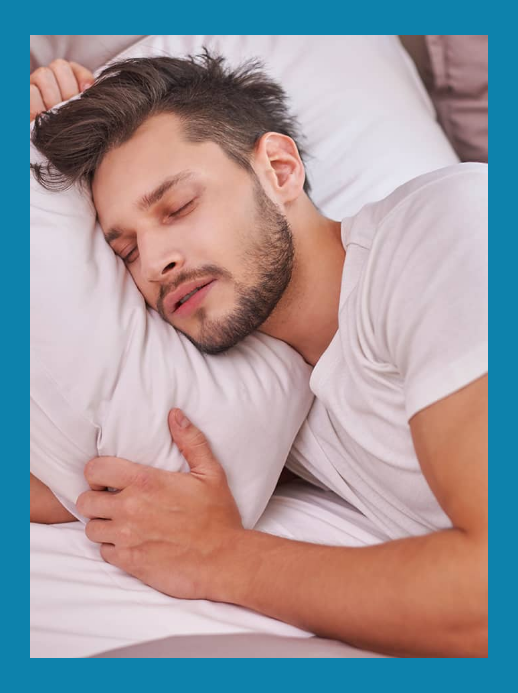What is the man's facial expression?
Analyze the image and deliver a detailed answer to the question.

The man's facial expression suggests a deep state of relaxation, with his eyes closed gently and a serene smile, reflecting the restful ambiance of his surroundings and conveying a sense of tranquility.